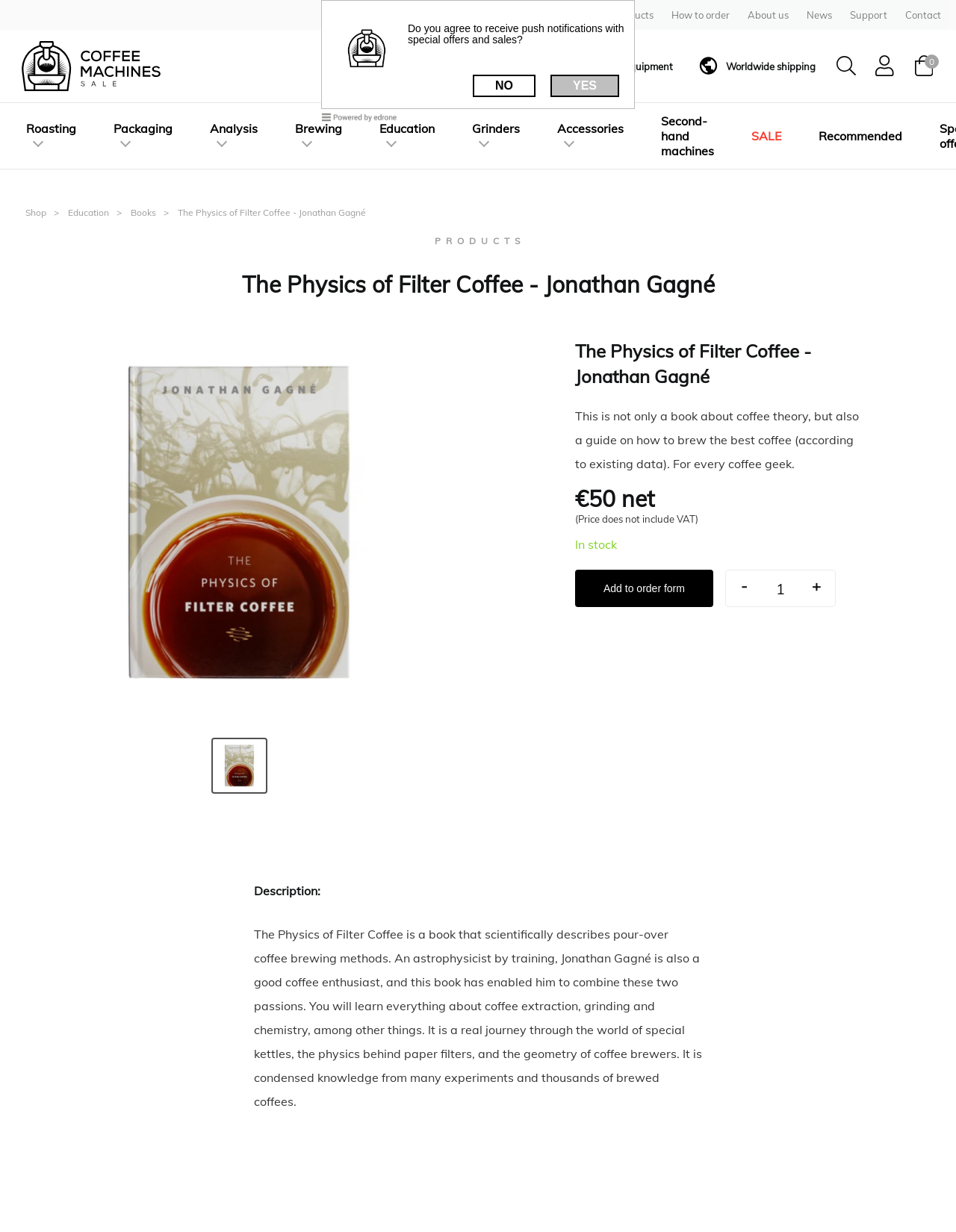What is the author's profession?
Examine the screenshot and reply with a single word or phrase.

astrophysicist